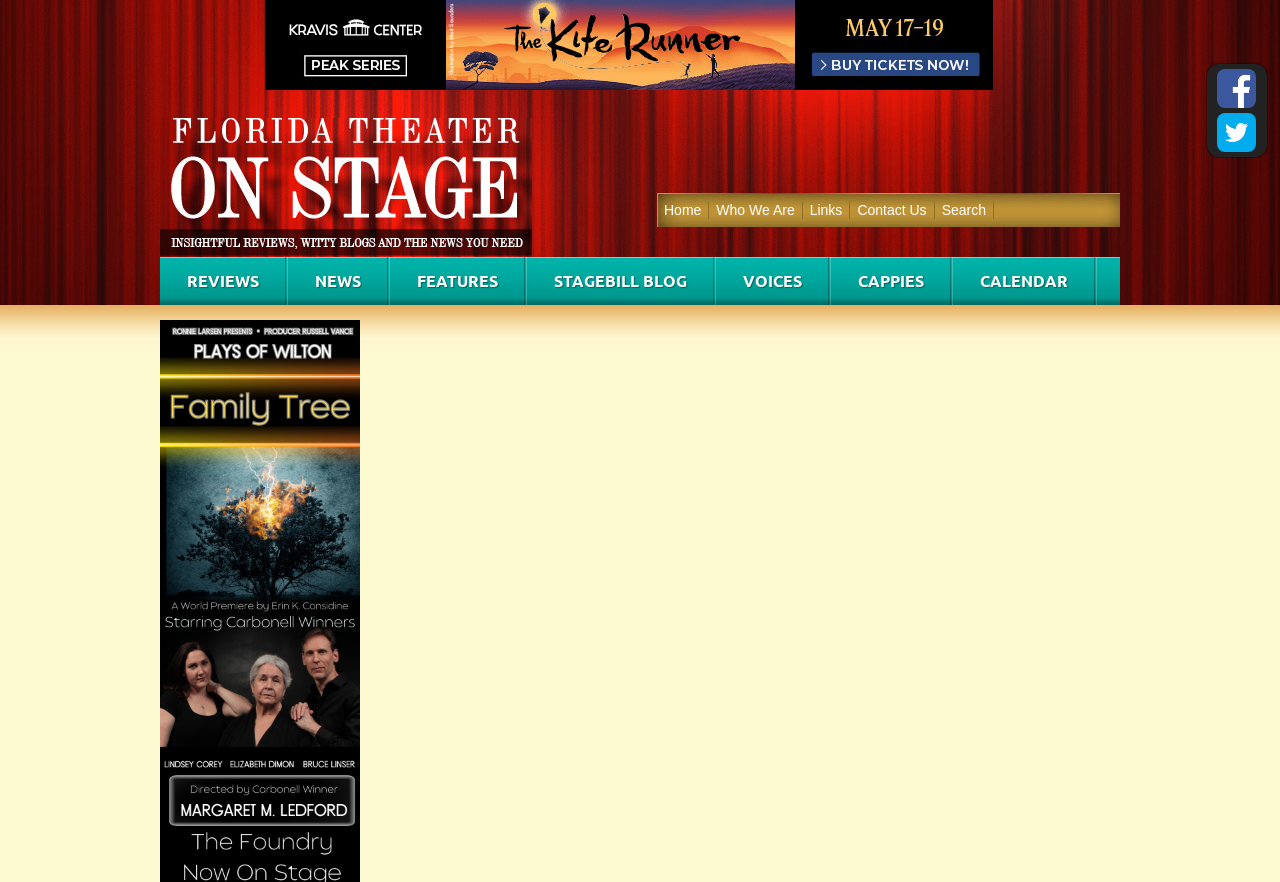How many main navigation links are there?
Look at the screenshot and respond with one word or a short phrase.

6